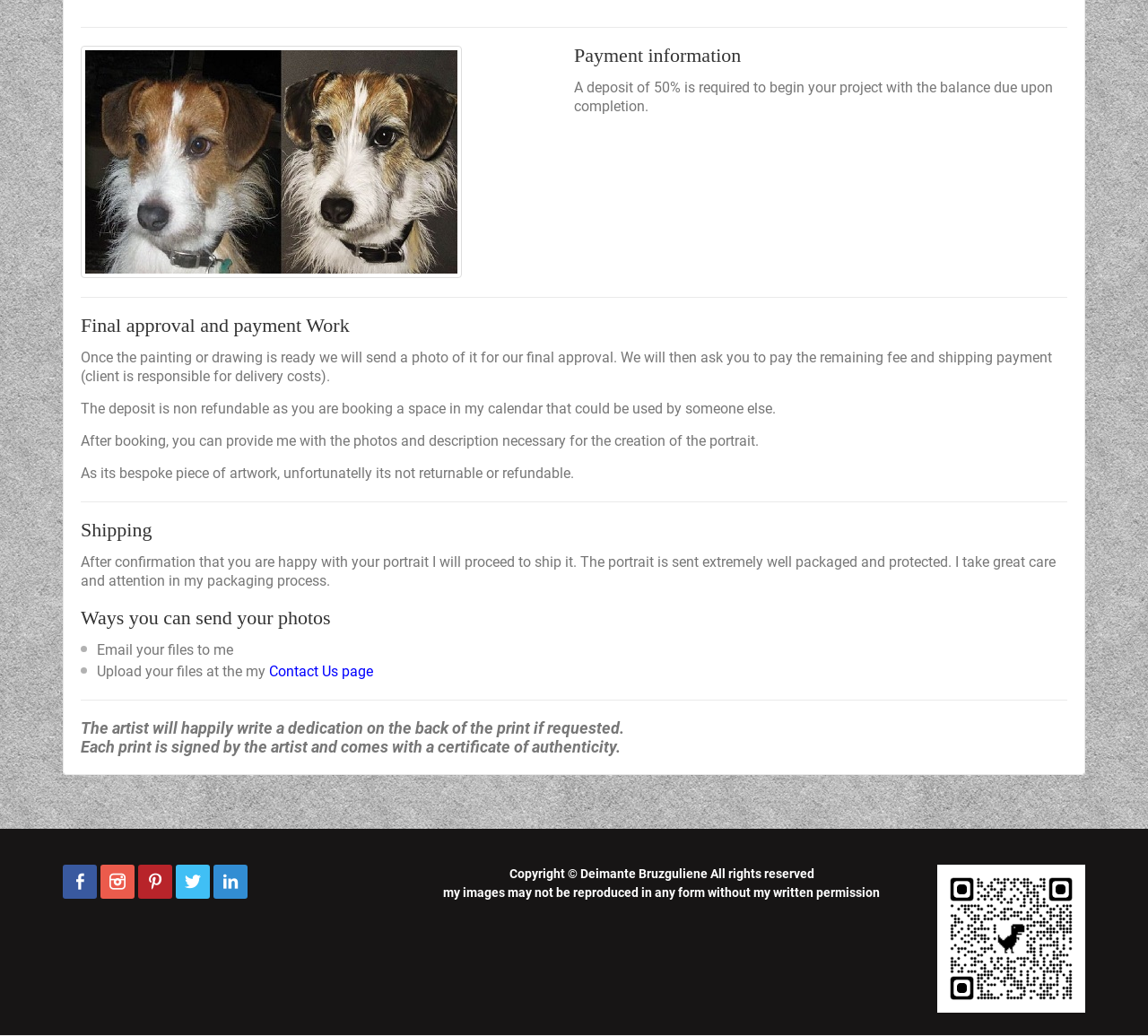Provide a short answer to the following question with just one word or phrase: What comes with each print?

Certificate of authenticity